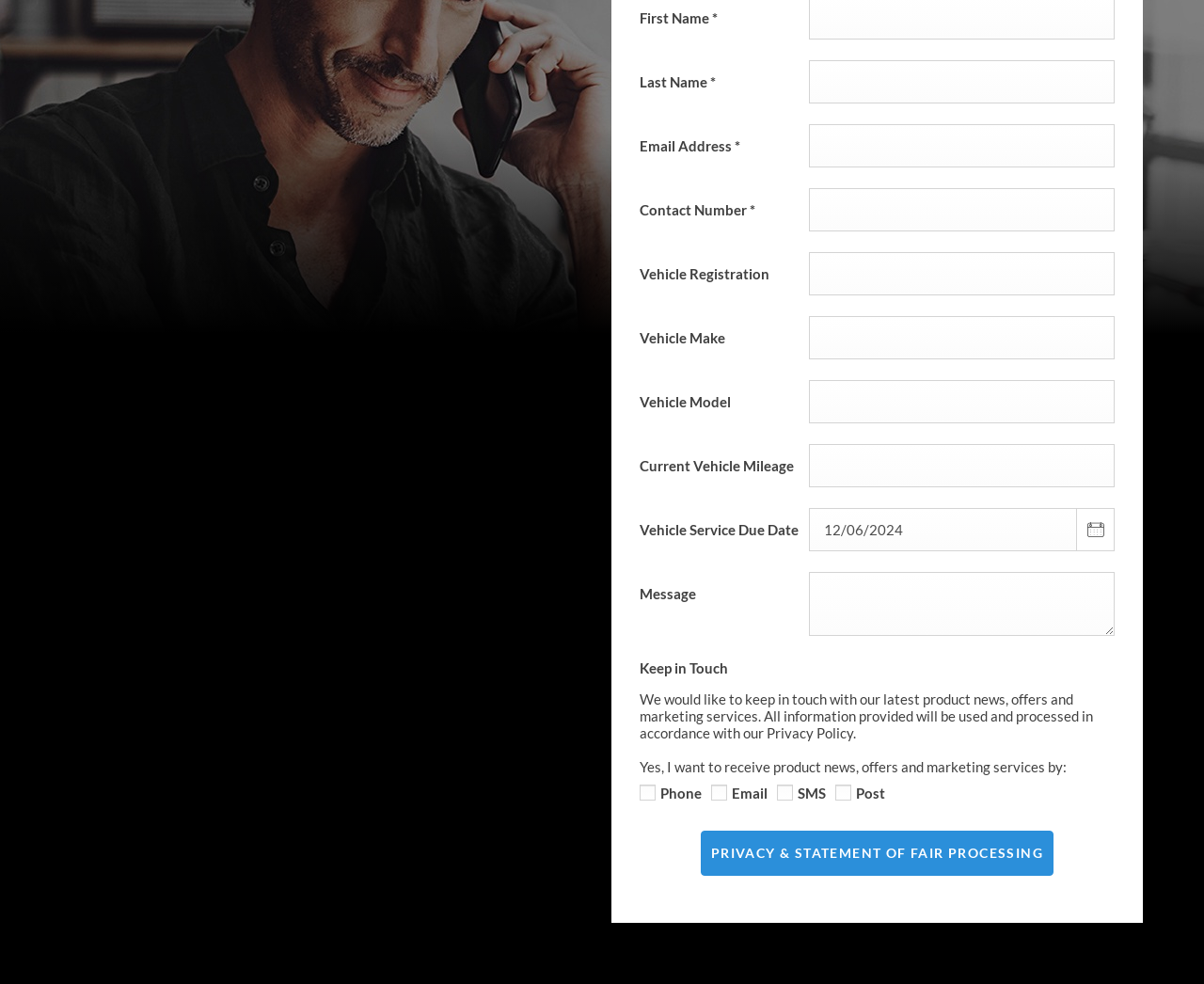Answer the question in one word or a short phrase:
What is the default value for the 'Vehicle Service Due Date' field?

12/06/2024